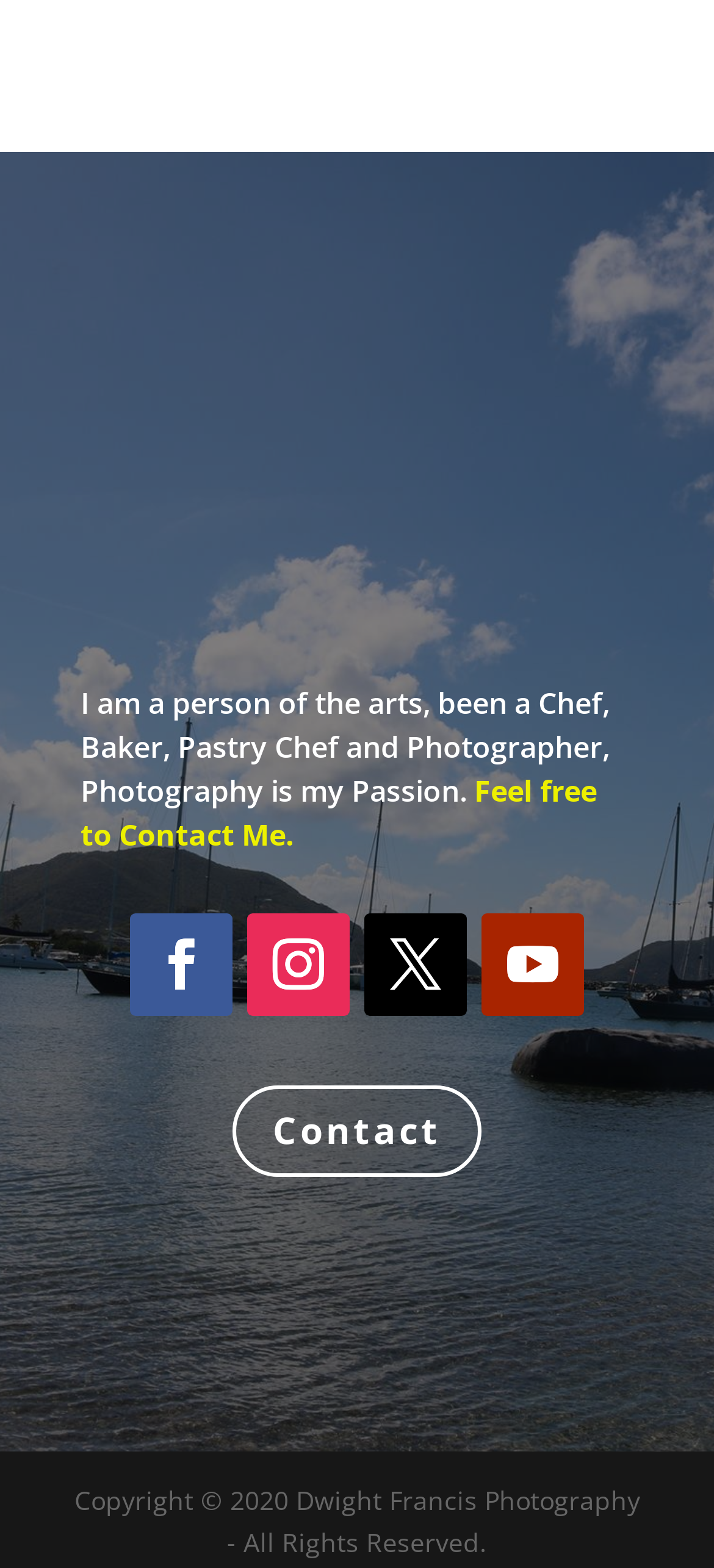What is the purpose of the 'Contact 5' link?
Refer to the image and provide a concise answer in one word or phrase.

To contact the person